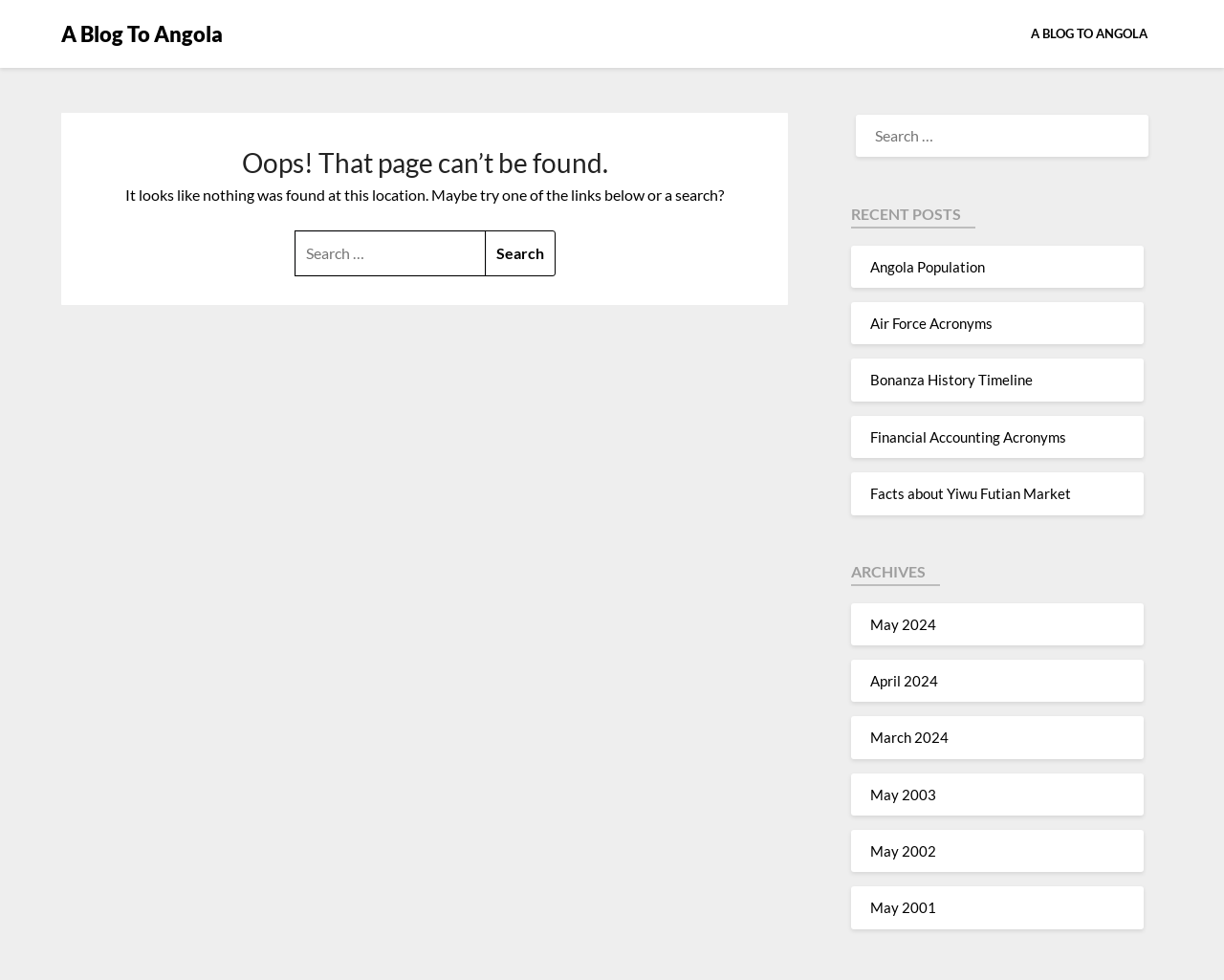Determine the title of the webpage and give its text content.

Oops! That page can’t be found.